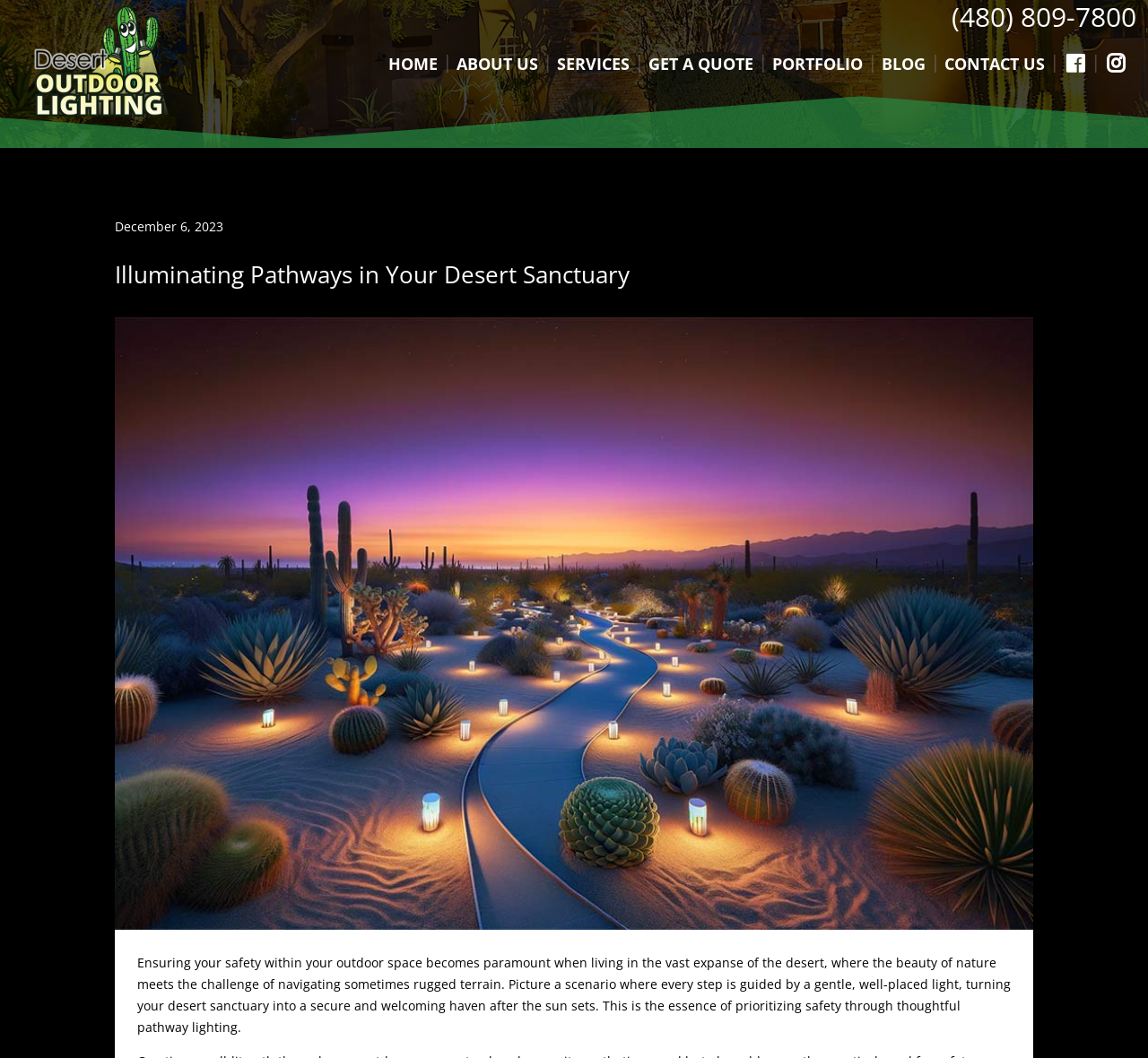What is the main image on the webpage about?
Please provide a single word or phrase in response based on the screenshot.

walkway illumination